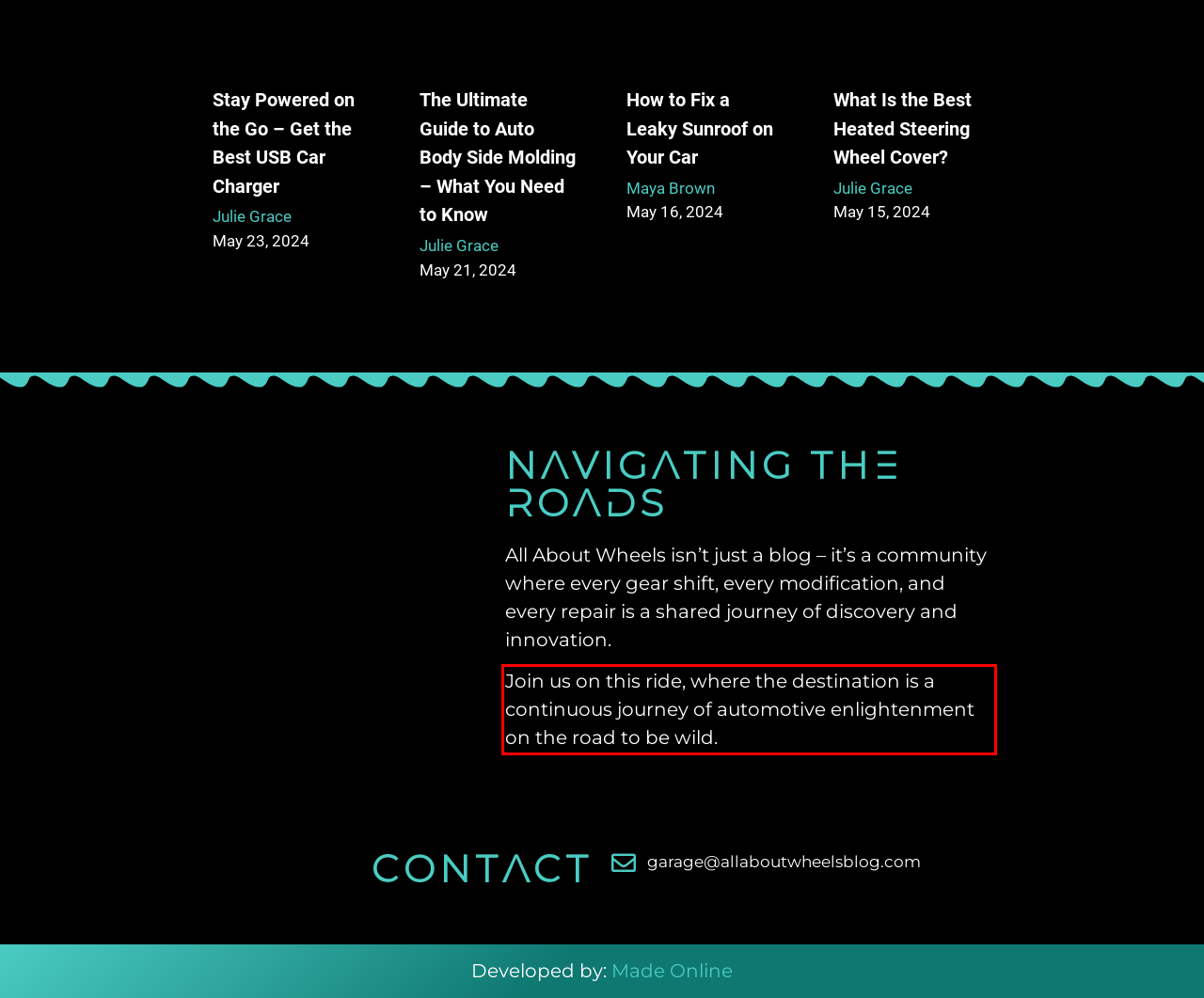You are provided with a screenshot of a webpage that includes a red bounding box. Extract and generate the text content found within the red bounding box.

Join us on this ride, where the destination is a continuous journey of automotive enlightenment on the road to be wild.